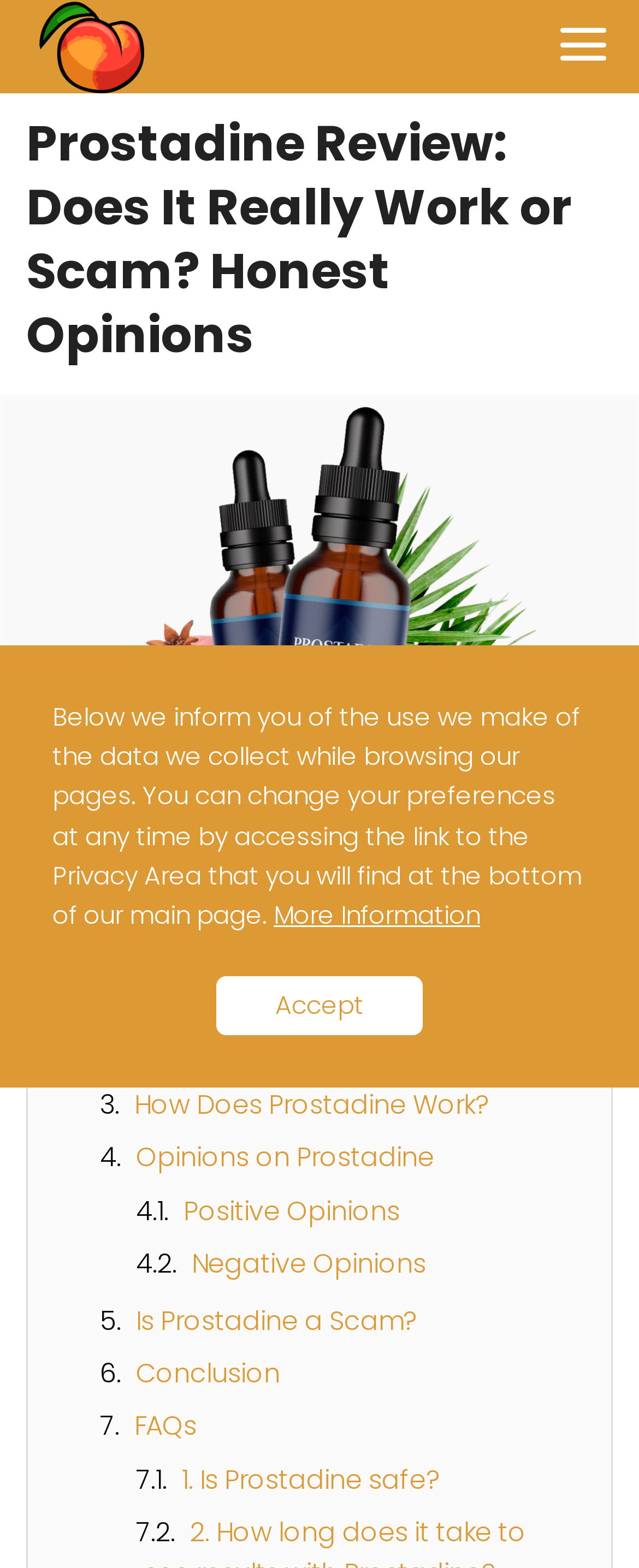Please mark the clickable region by giving the bounding box coordinates needed to complete this instruction: "Click the logo".

[0.041, 0.017, 0.246, 0.041]